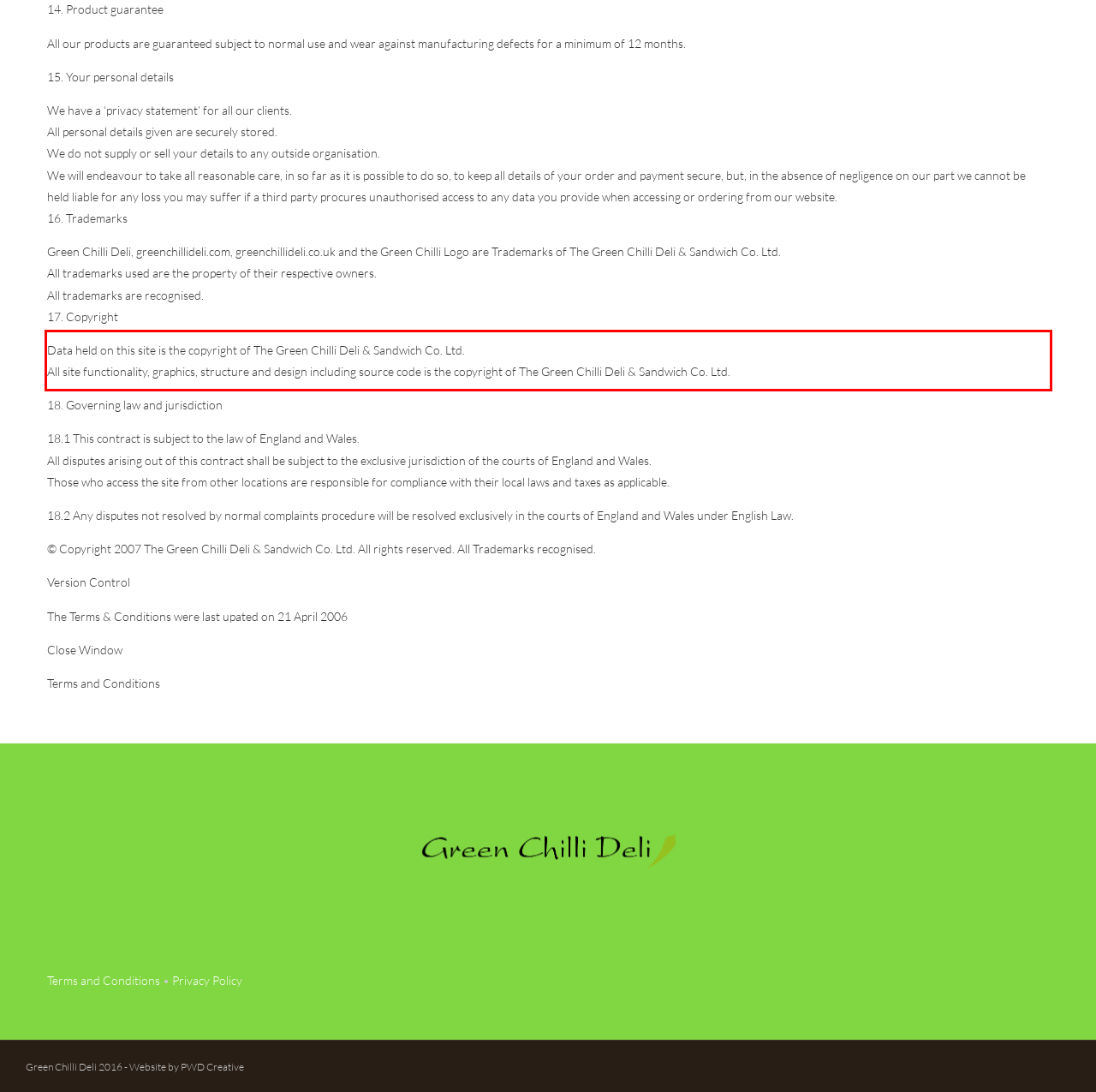Please extract the text content within the red bounding box on the webpage screenshot using OCR.

Data held on this site is the copyright of The Green Chilli Deli & Sandwich Co. Ltd. All site functionality, graphics, structure and design including source code is the copyright of The Green Chilli Deli & Sandwich Co. Ltd.